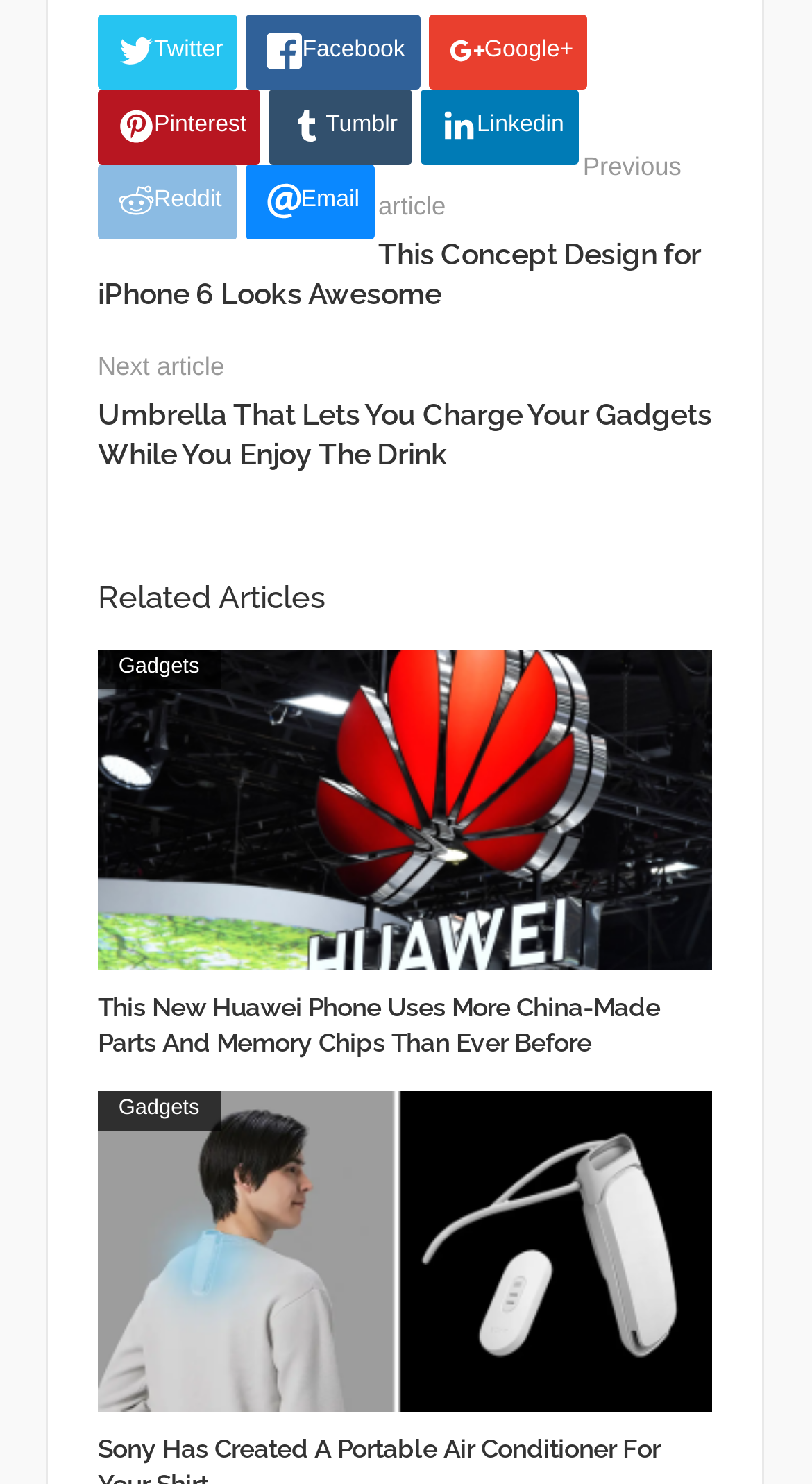Could you find the bounding box coordinates of the clickable area to complete this instruction: "Read the article 'This Concept Design for iPhone 6 Looks Awesome'"?

[0.12, 0.16, 0.863, 0.21]